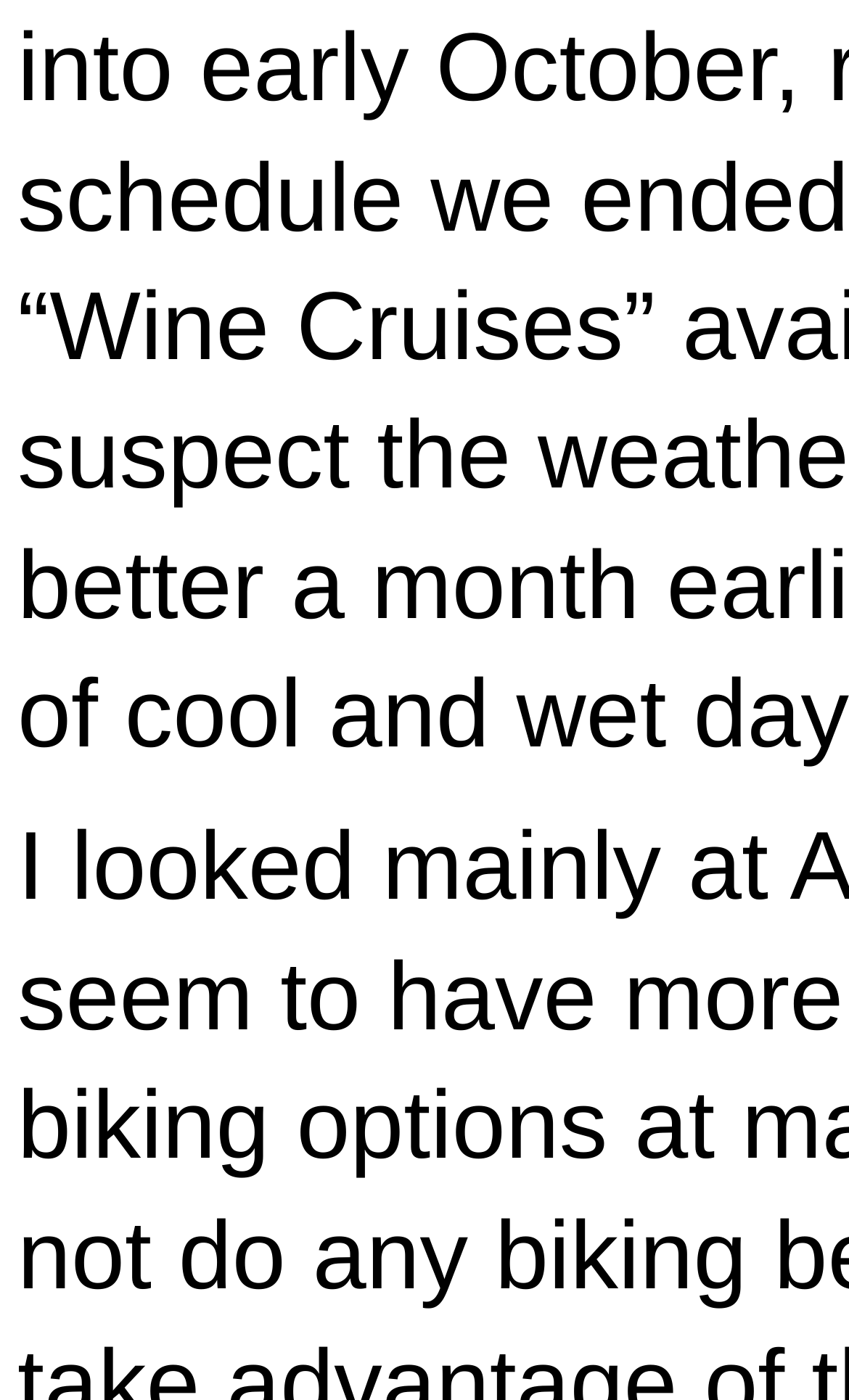Specify the bounding box coordinates (top-left x, top-left y, bottom-right x, bottom-right y) of the UI element in the screenshot that matches this description: Randol Key

[0.242, 0.418, 0.821, 0.494]